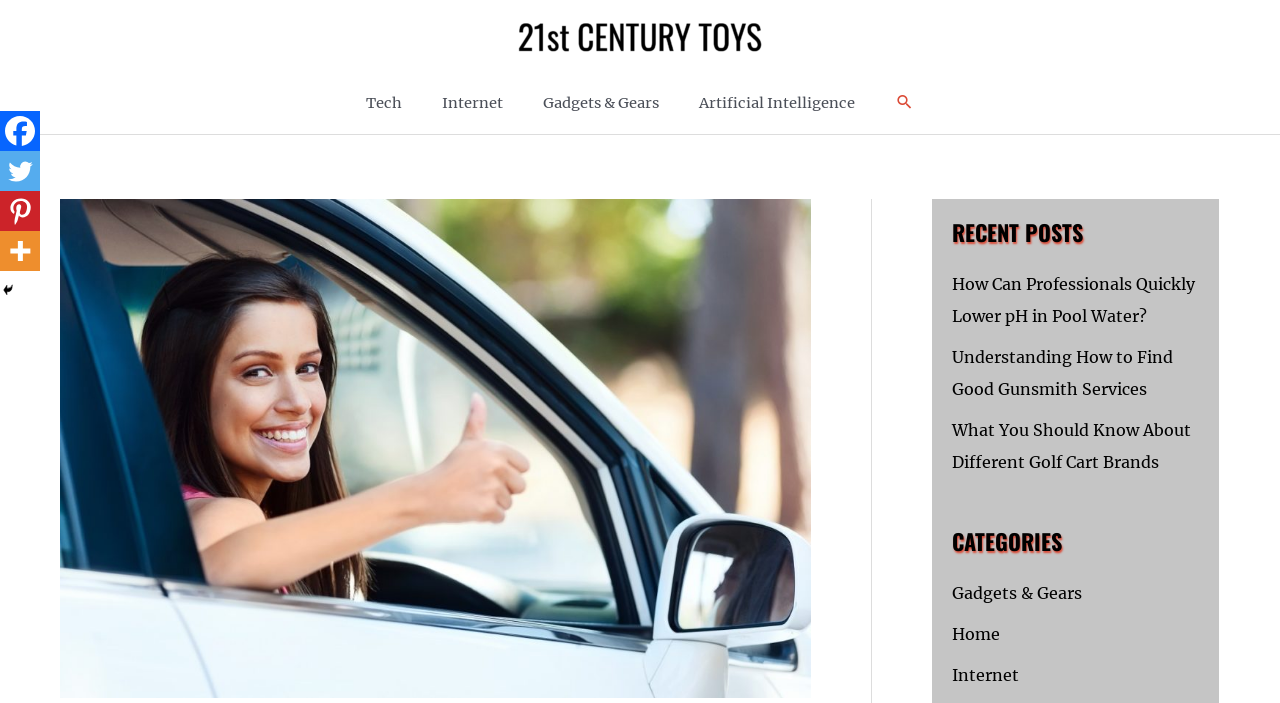Please identify the bounding box coordinates for the region that you need to click to follow this instruction: "Click on the 21st Century Toys logo".

[0.402, 0.036, 0.598, 0.065]